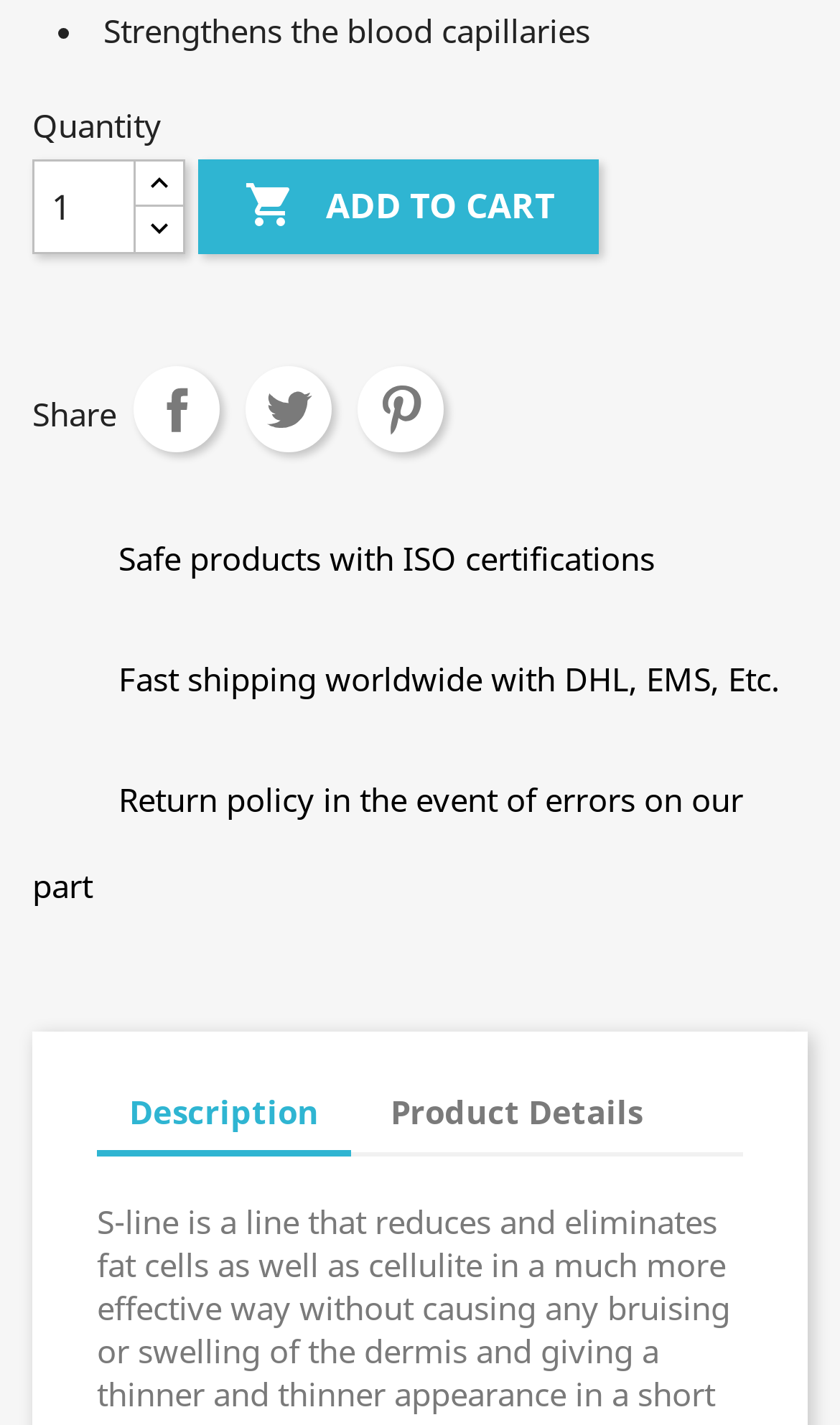Respond to the following query with just one word or a short phrase: 
What is the minimum quantity that can be ordered?

1